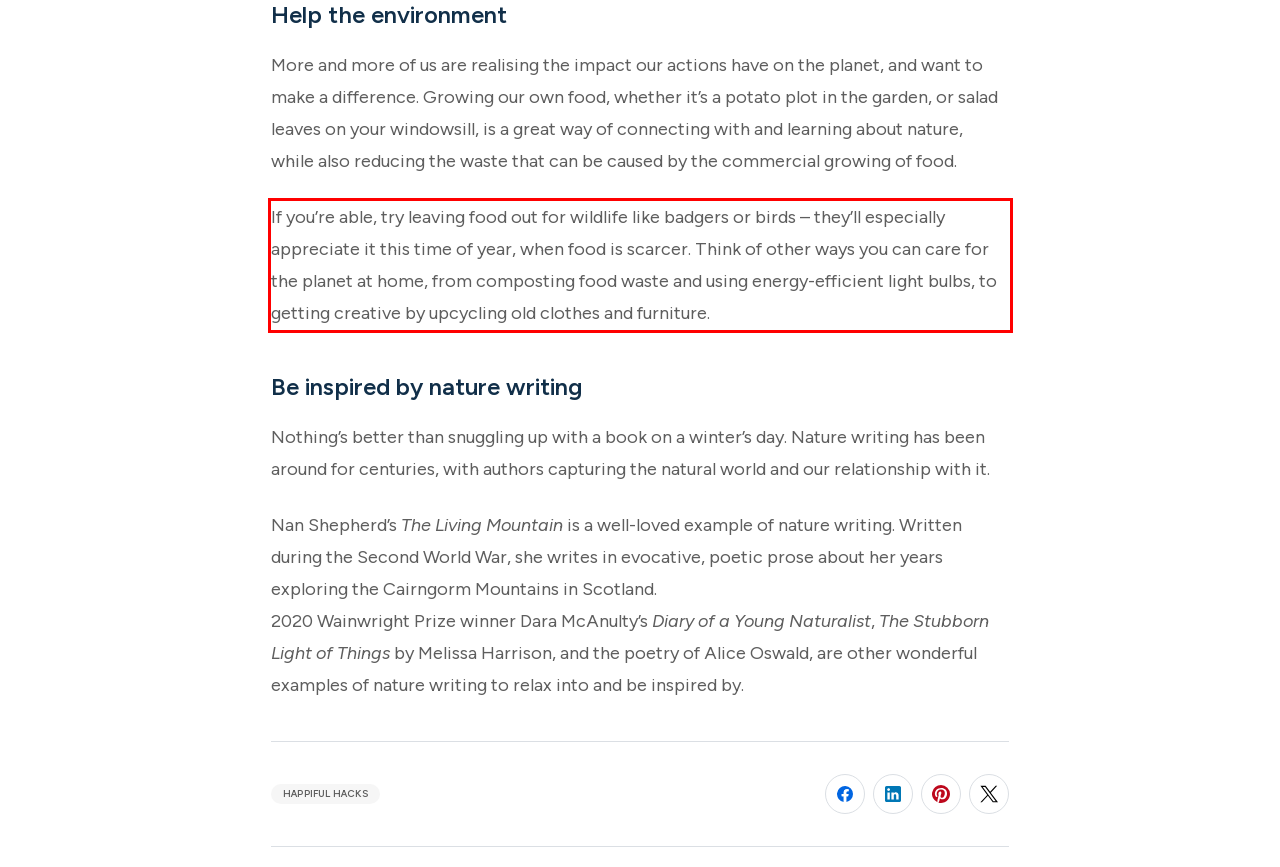You are provided with a screenshot of a webpage that includes a red bounding box. Extract and generate the text content found within the red bounding box.

If you’re able, try leaving food out for wildlife like badgers or birds – they’ll especially appreciate it this time of year, when food is scarcer. Think of other ways you can care for the planet at home, from composting food waste and using energy-efficient light bulbs, to getting creative by upcycling old clothes and furniture.